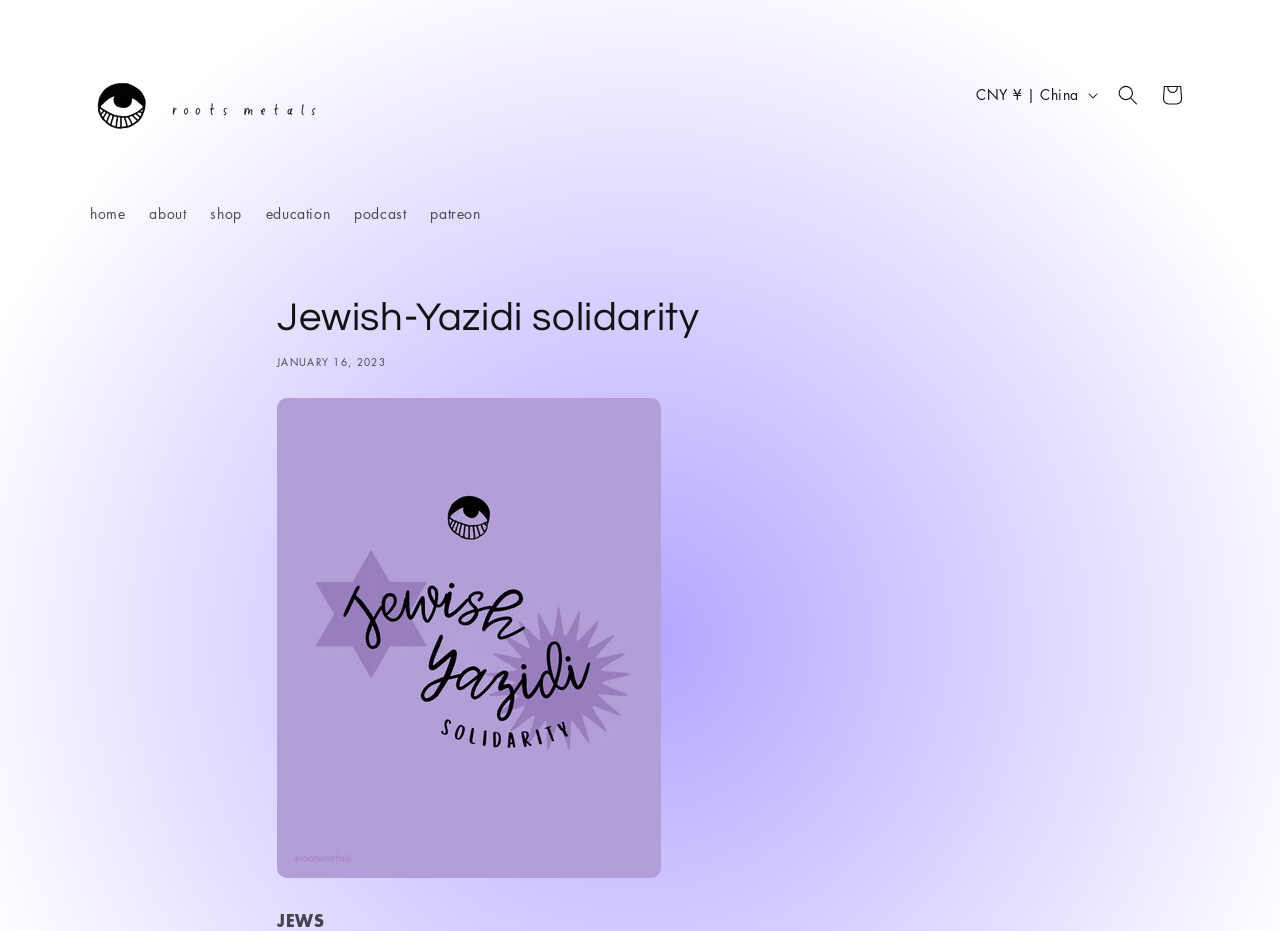Bounding box coordinates are specified in the format (top-left x, top-left y, bottom-right x, bottom-right y). All values are floating point numbers bounded between 0 and 1. Please provide the bounding box coordinate of the region this sentence describes: parent_node: home

[0.064, 0.009, 0.264, 0.194]